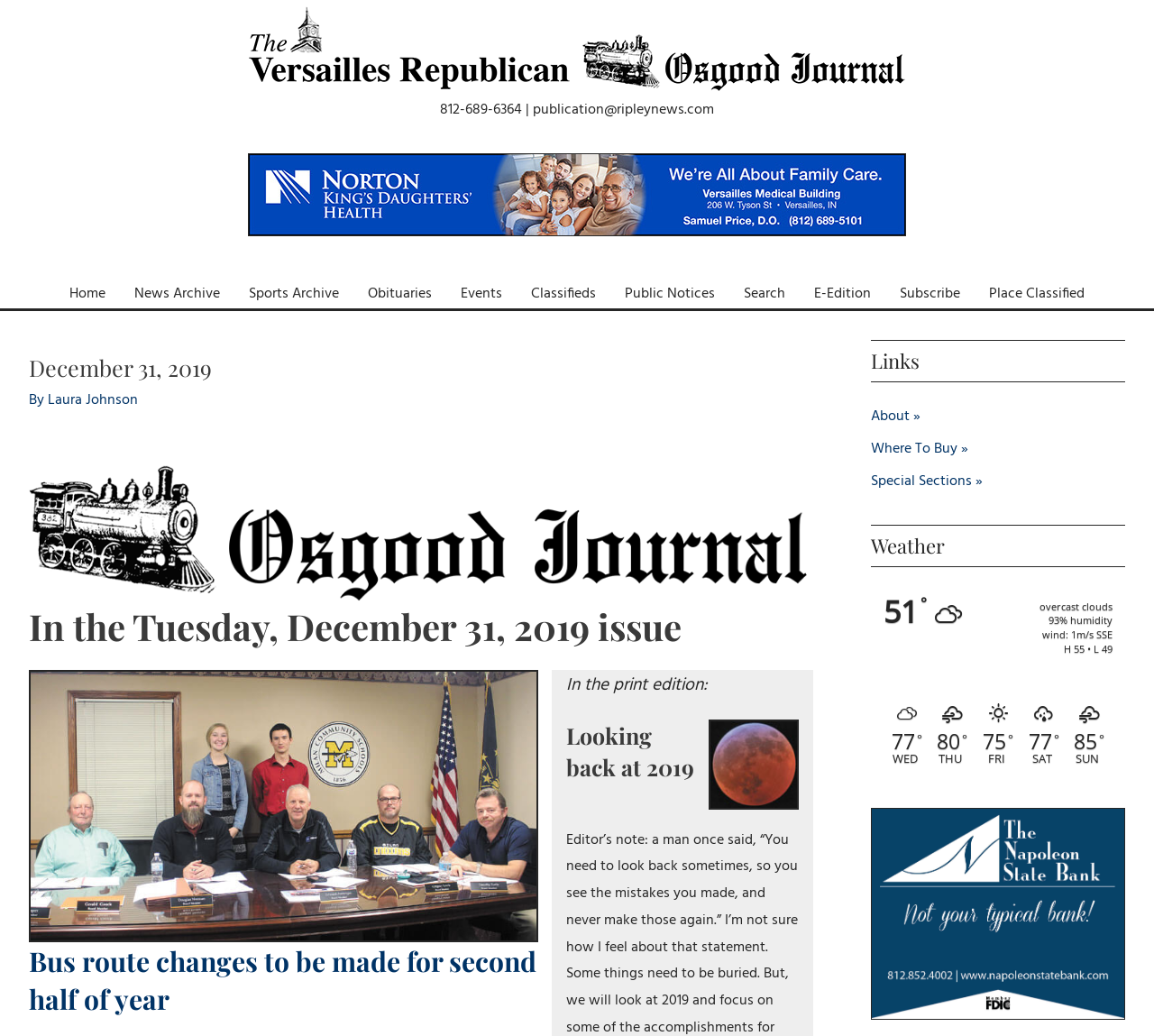What is the phone number at the top of the page?
Based on the content of the image, thoroughly explain and answer the question.

I found the phone number by looking at the static text element at the top of the page, which contains the contact information '812-689-6364 | publication@ripleynews.com'.